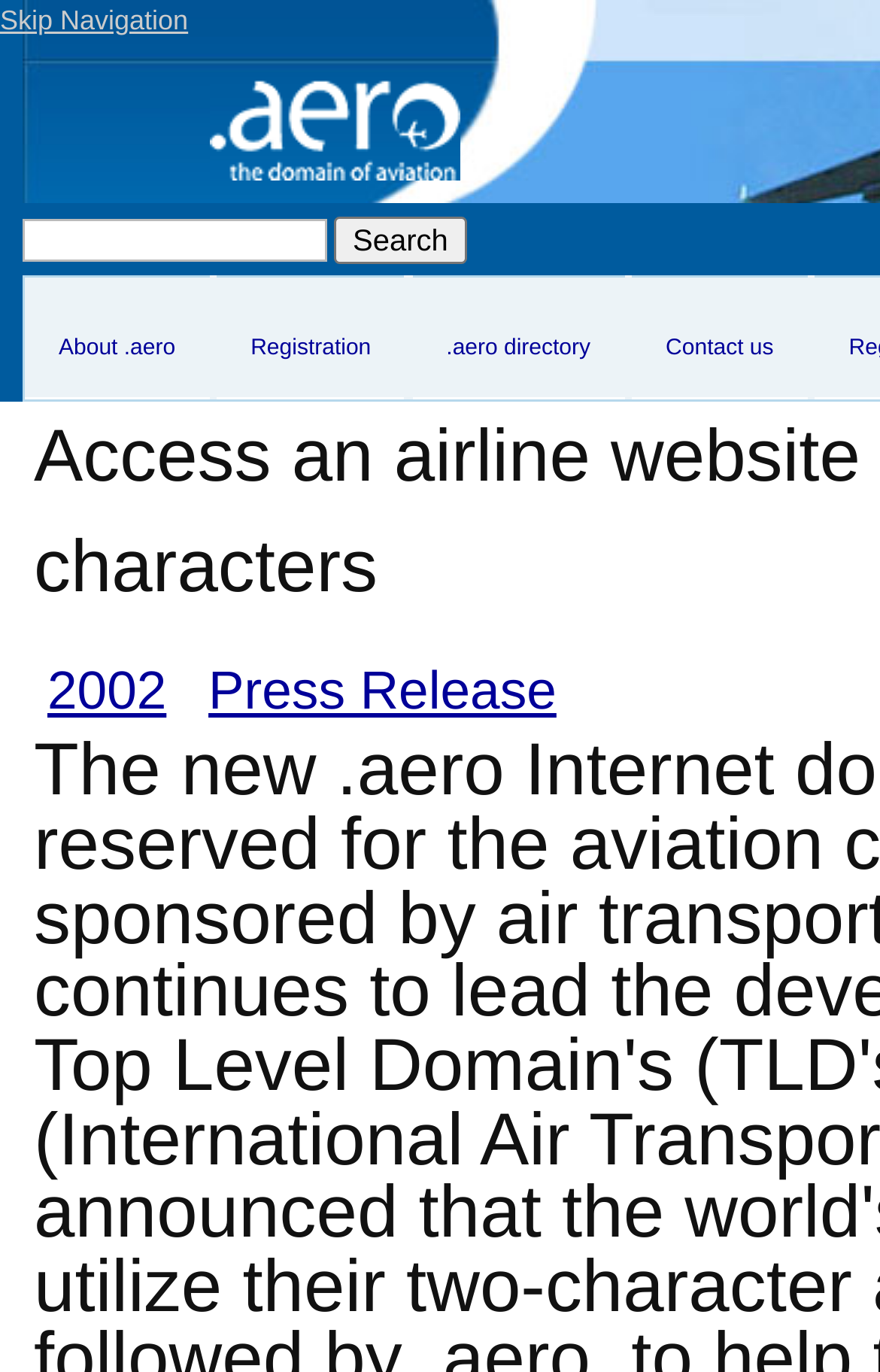Determine the bounding box coordinates of the element that should be clicked to execute the following command: "Go to home page".

[0.239, 0.113, 0.524, 0.137]